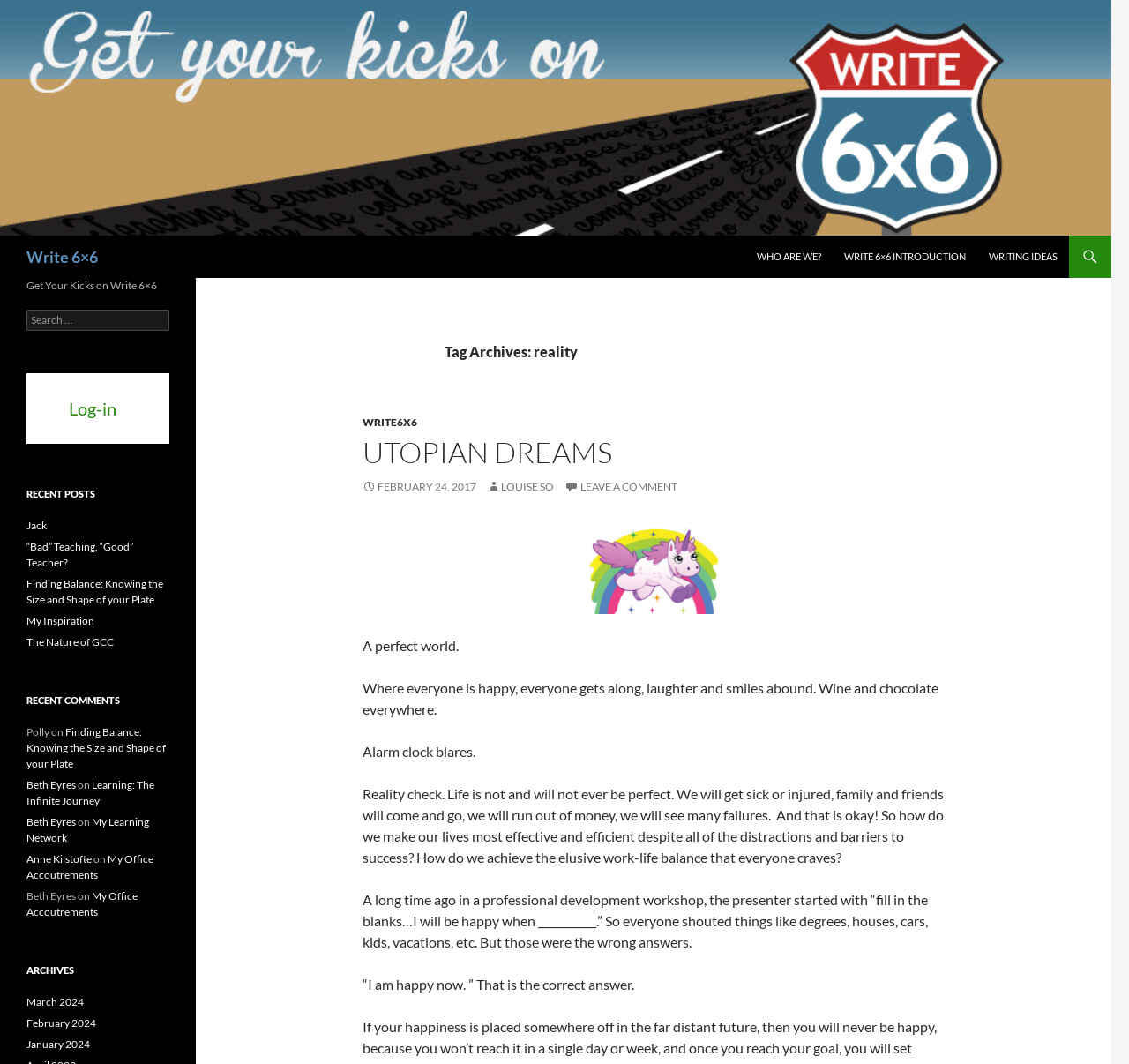Pinpoint the bounding box coordinates of the element that must be clicked to accomplish the following instruction: "Read the post 'UTOPIAN DREAMS'". The coordinates should be in the format of four float numbers between 0 and 1, i.e., [left, top, right, bottom].

[0.321, 0.41, 0.837, 0.44]